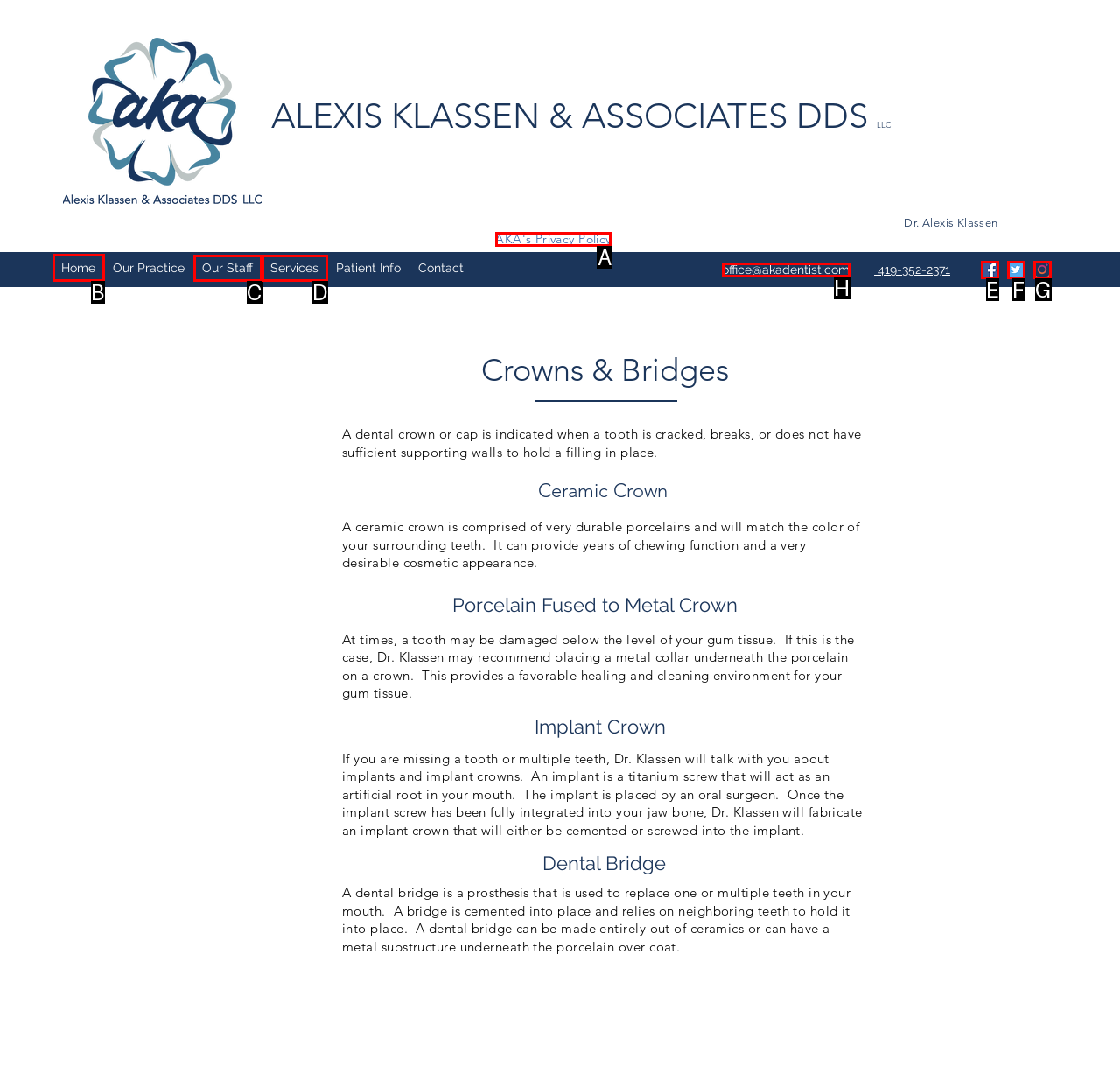Select the proper HTML element to perform the given task: View your cart Answer with the corresponding letter from the provided choices.

None